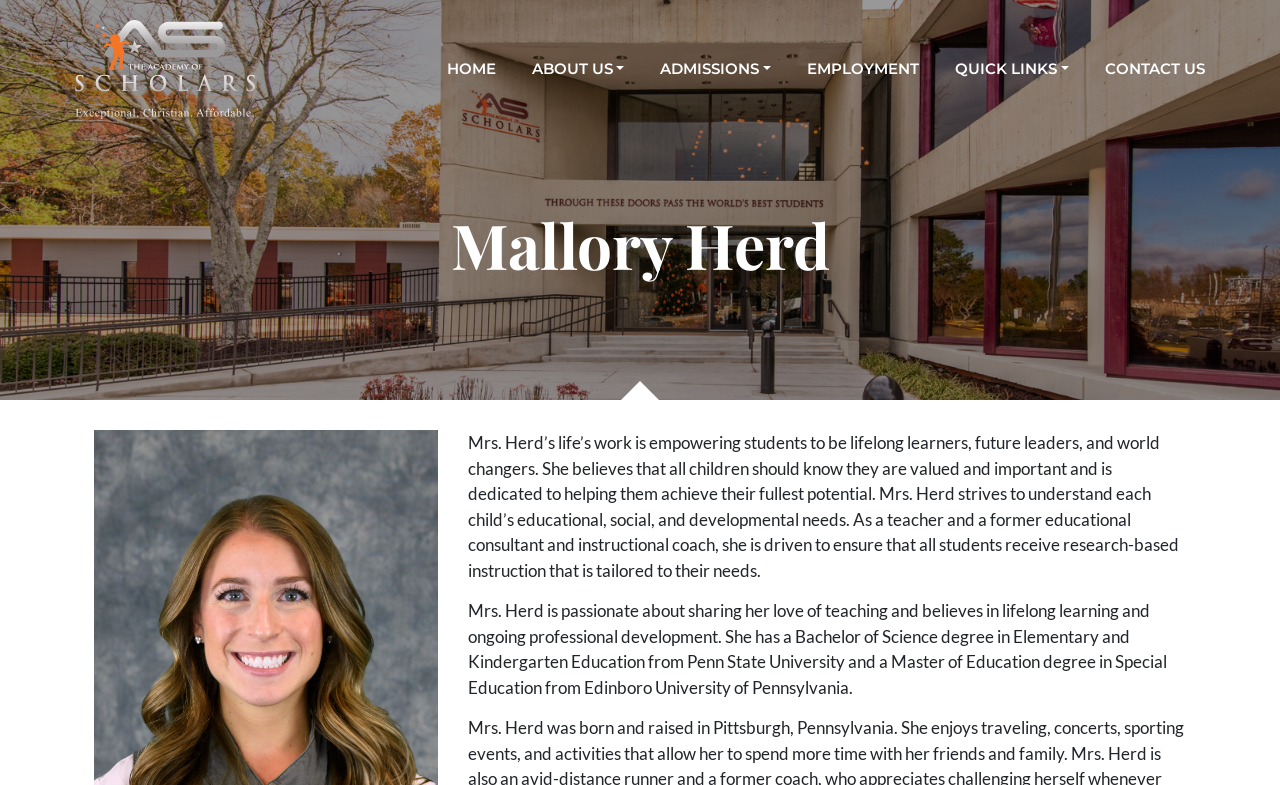Extract the bounding box coordinates for the UI element described by the text: "Contact Us". The coordinates should be in the form of [left, top, right, bottom] with values between 0 and 1.

[0.849, 0.074, 0.941, 0.103]